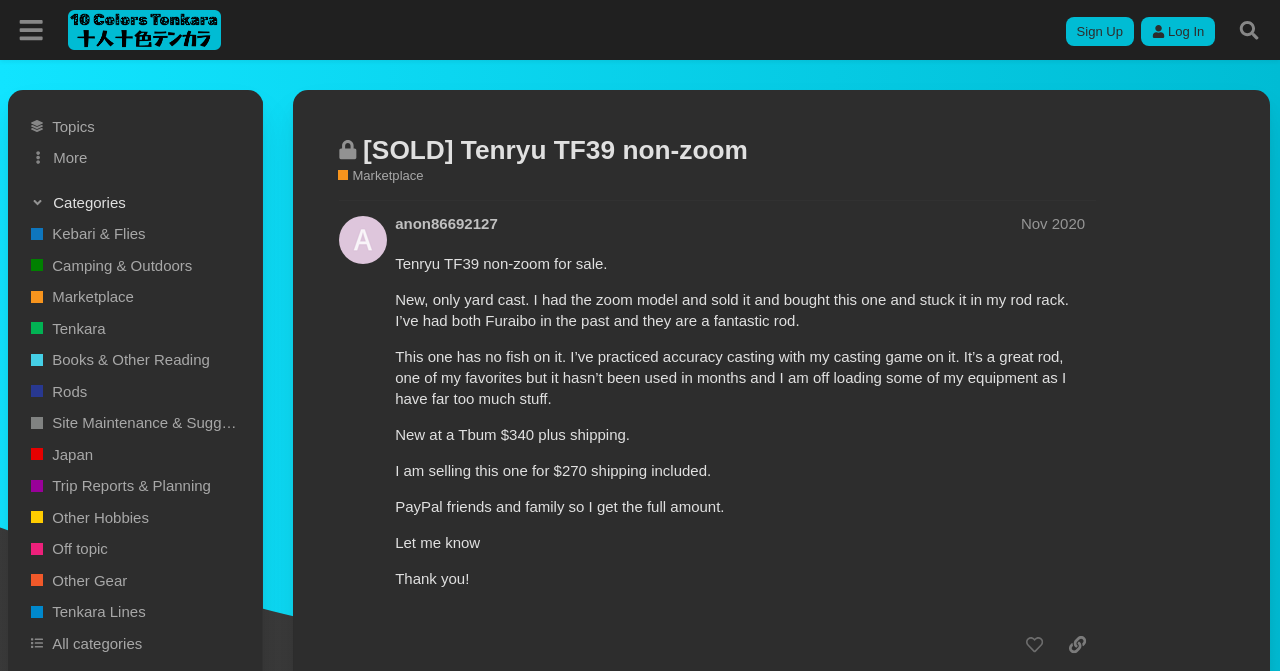Specify the bounding box coordinates of the area to click in order to execute this command: 'Share a link to this post'. The coordinates should consist of four float numbers ranging from 0 to 1, and should be formatted as [left, top, right, bottom].

[0.827, 0.935, 0.856, 0.985]